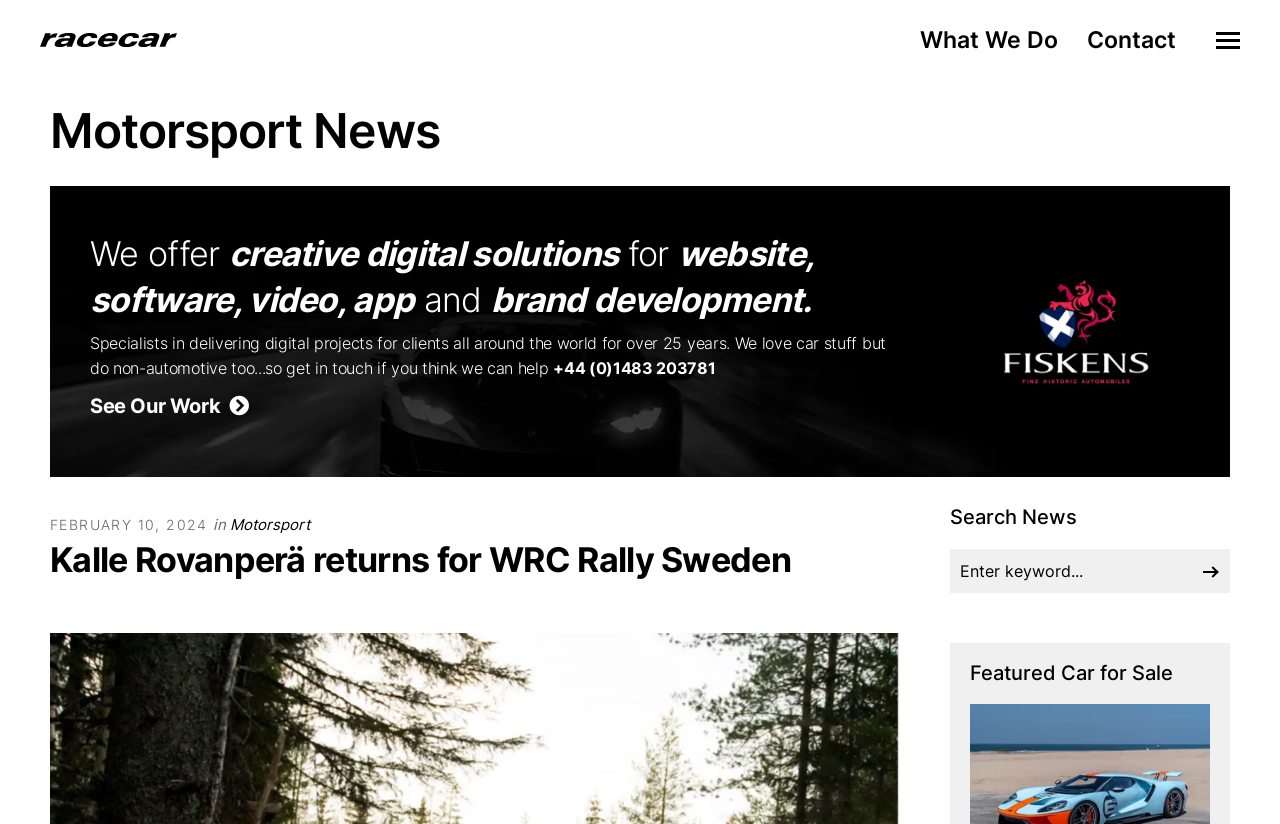How many car brands are showcased?
Kindly offer a comprehensive and detailed response to the question.

There are four car brands showcased on the webpage, which are HWM Aston Martin Parts, Kimi Räikkönen, Fiskens, and SuperVettura, each with an image and a link.